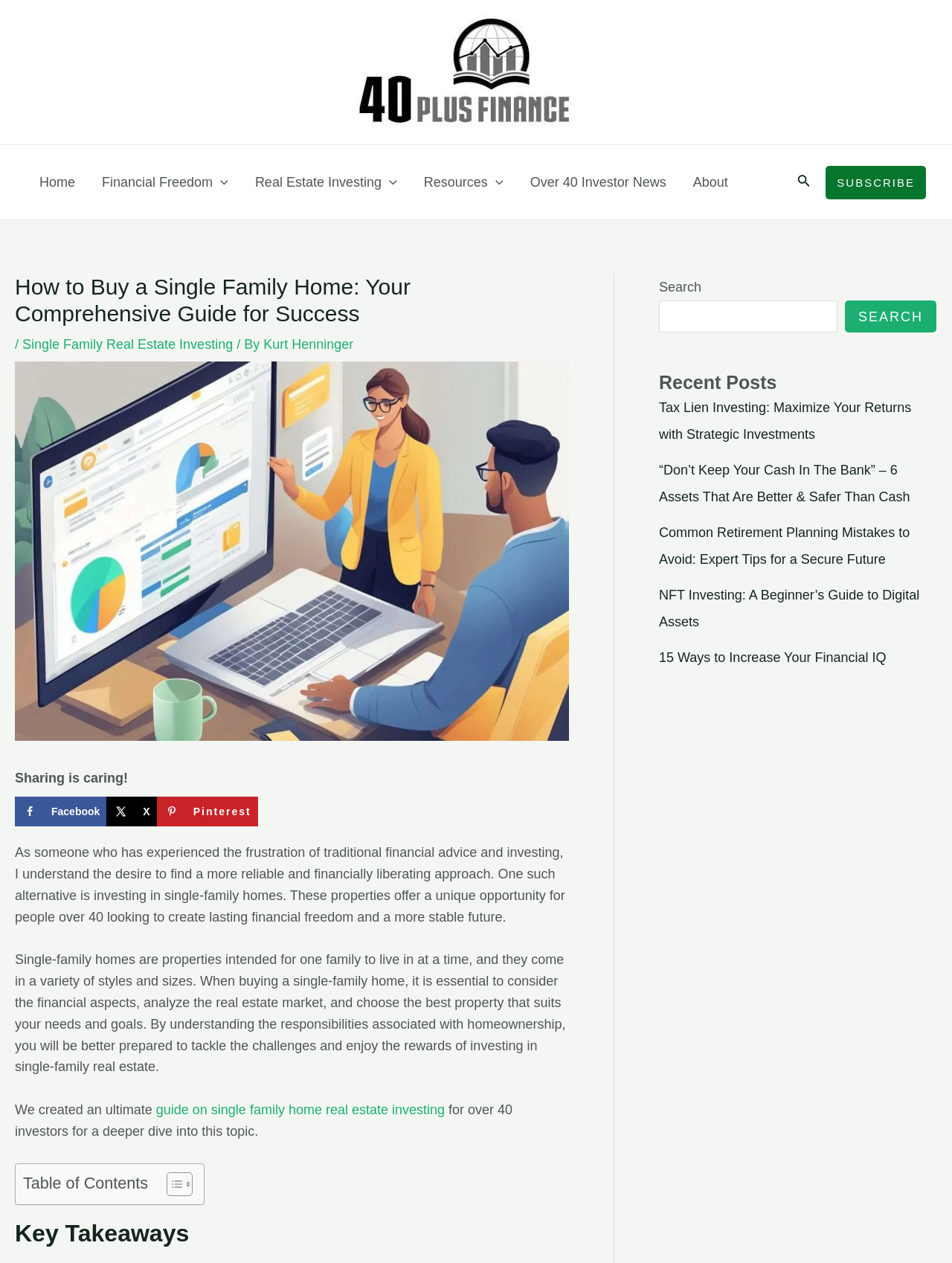What is the author's name?
Refer to the image and give a detailed response to the question.

I found the author's name by looking at the text 'Single Family Real Estate Investing / By Kurt Henninger' which suggests that Kurt Henninger is the author of the article or guide.